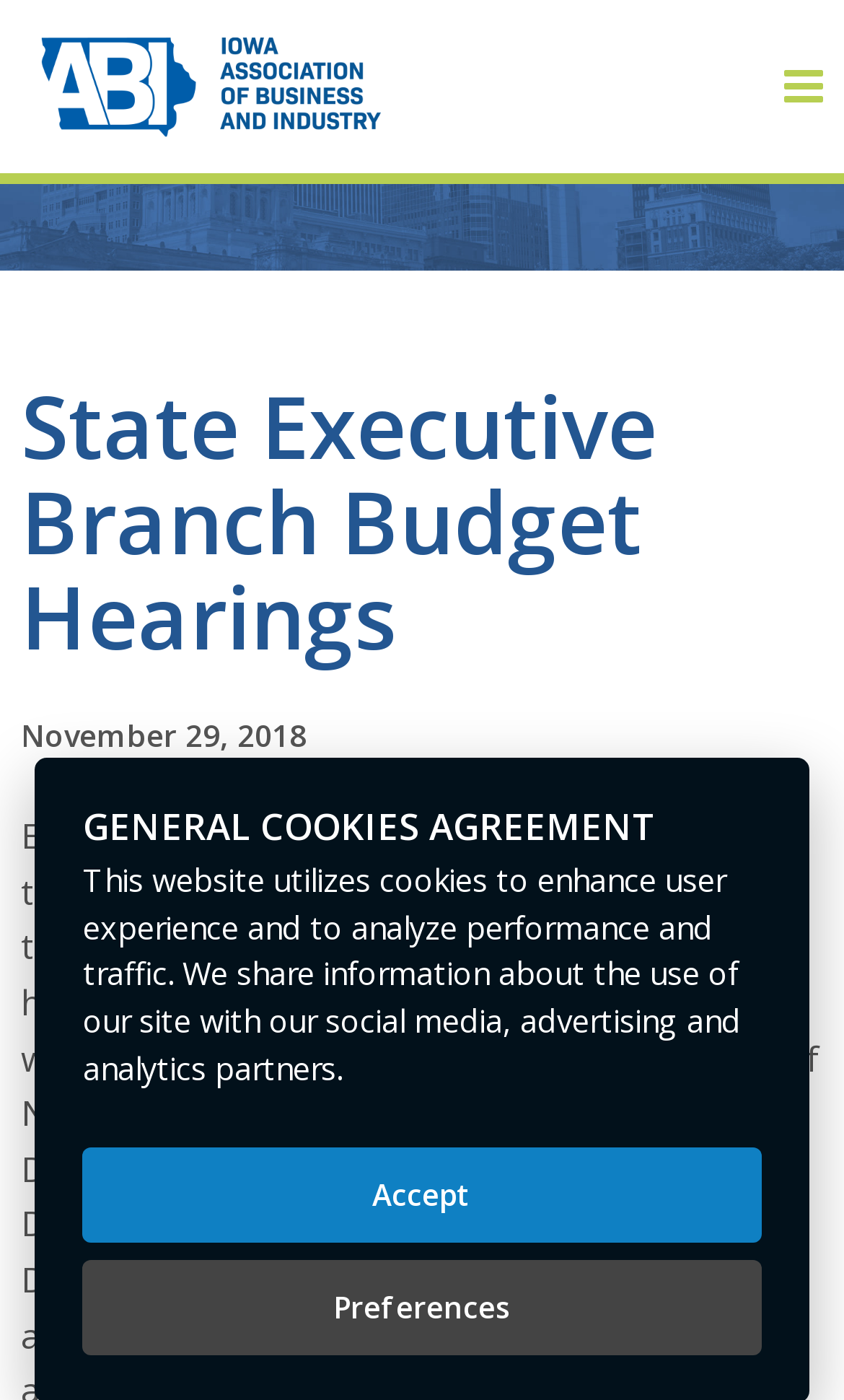Determine the bounding box coordinates of the target area to click to execute the following instruction: "Go to About ABI page."

[0.212, 0.426, 0.955, 0.497]